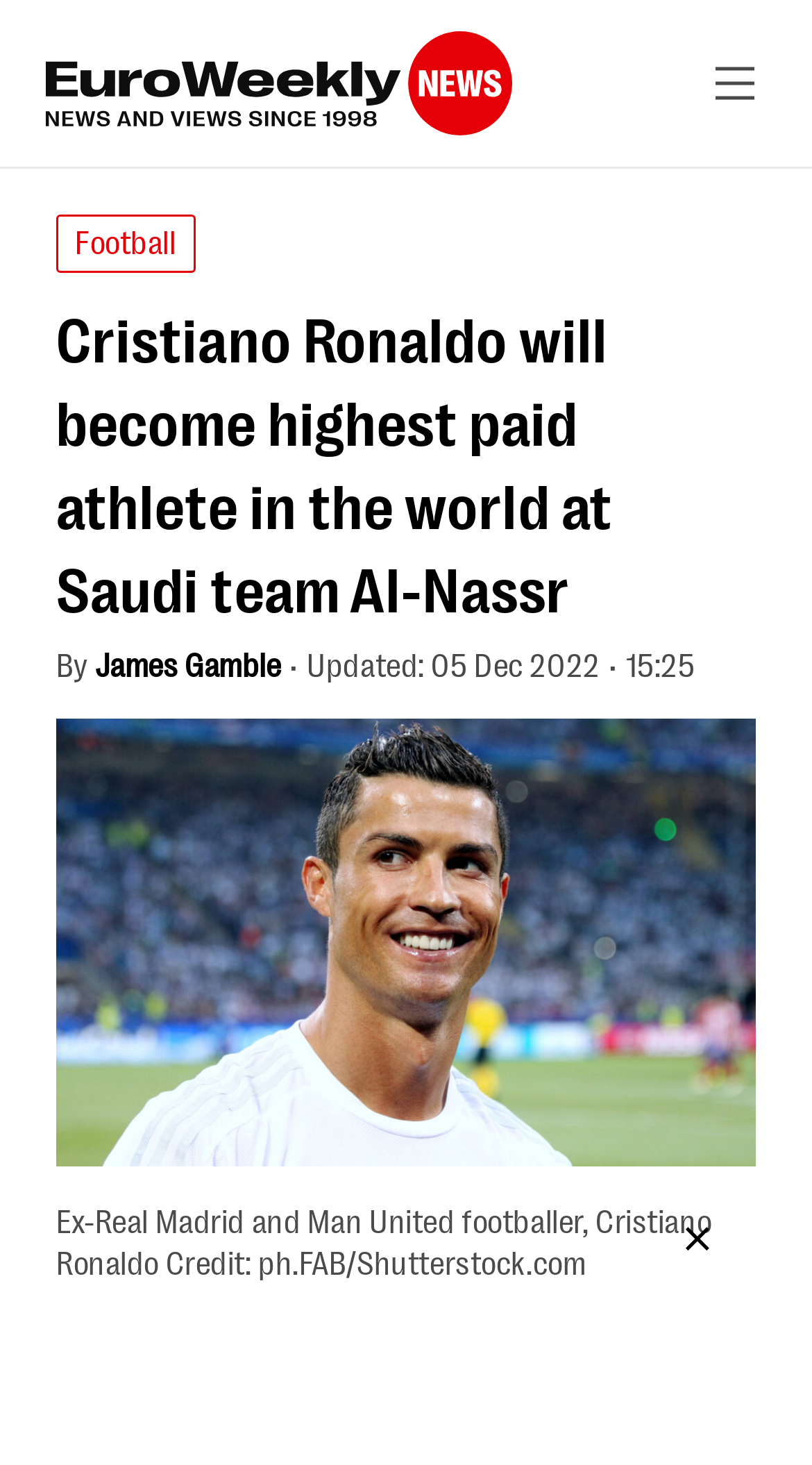What is the category of the article?
Please use the image to provide an in-depth answer to the question.

I found the category by looking at the link above the main heading, which says 'Football', indicating that the article belongs to the football category.